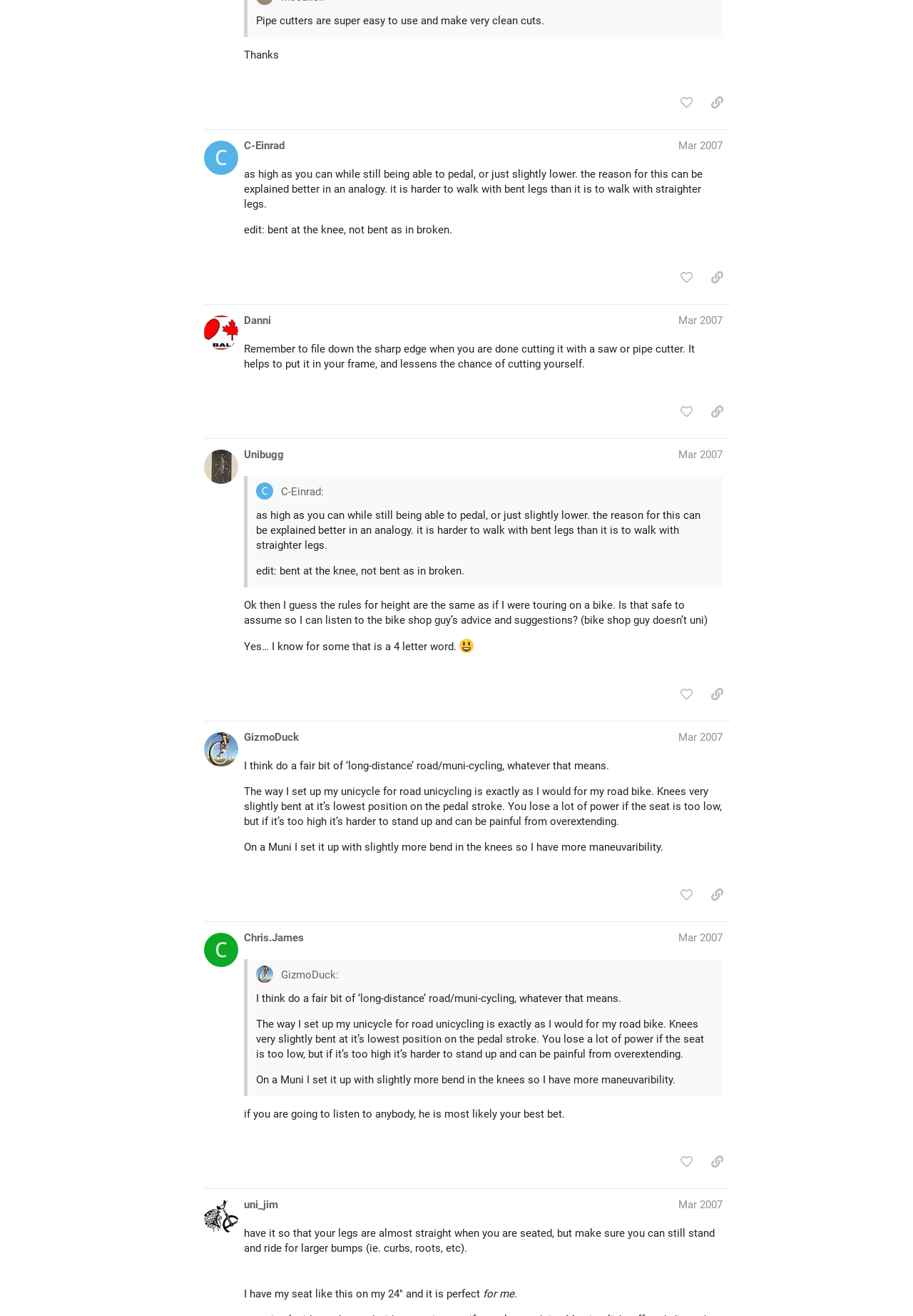Using the provided element description: "Mar 2007", identify the bounding box coordinates. The coordinates should be four floats between 0 and 1 in the order [left, top, right, bottom].

[0.743, 0.91, 0.791, 0.92]